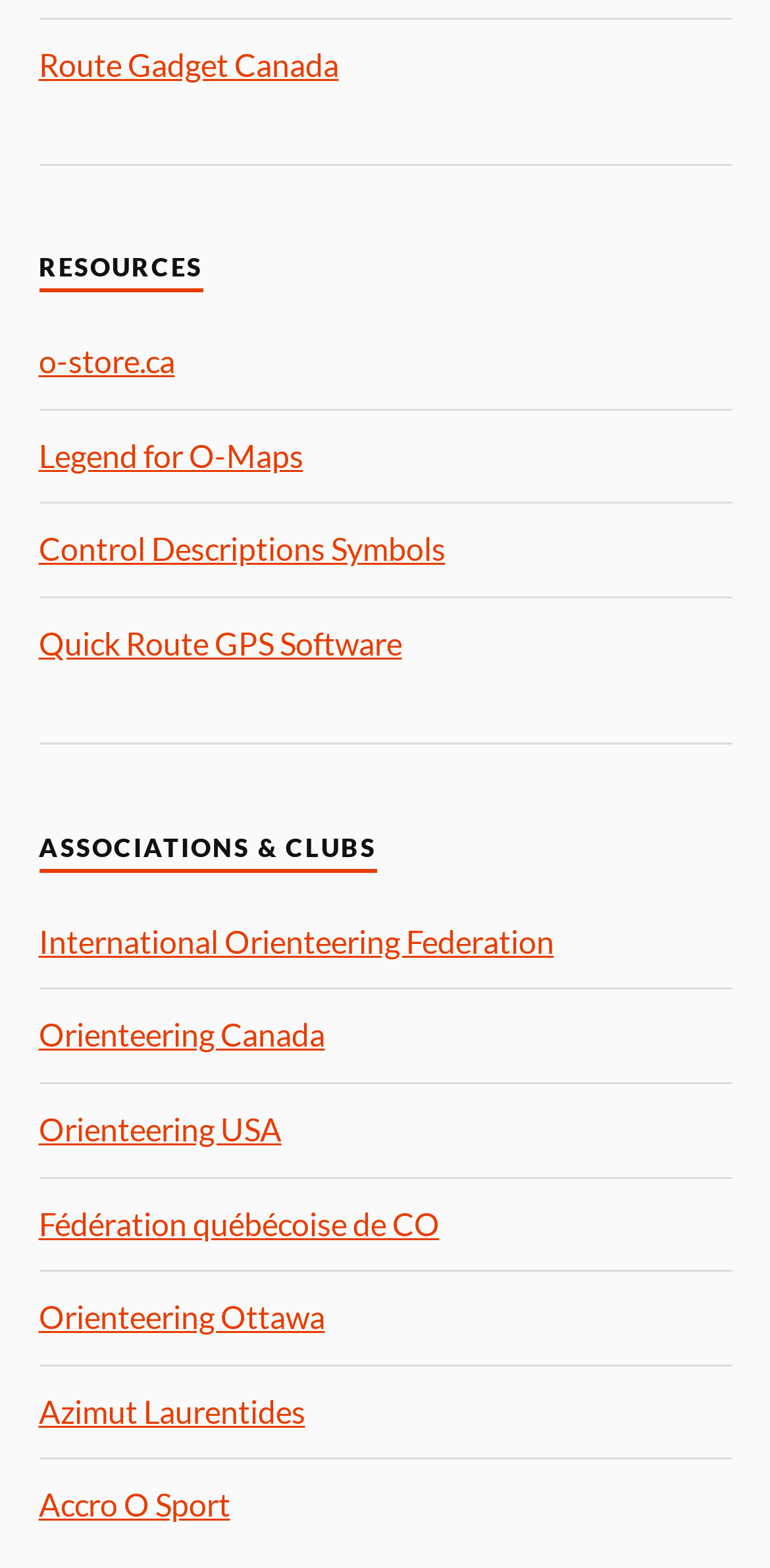What is the first resource listed?
Respond with a short answer, either a single word or a phrase, based on the image.

Route Gadget Canada